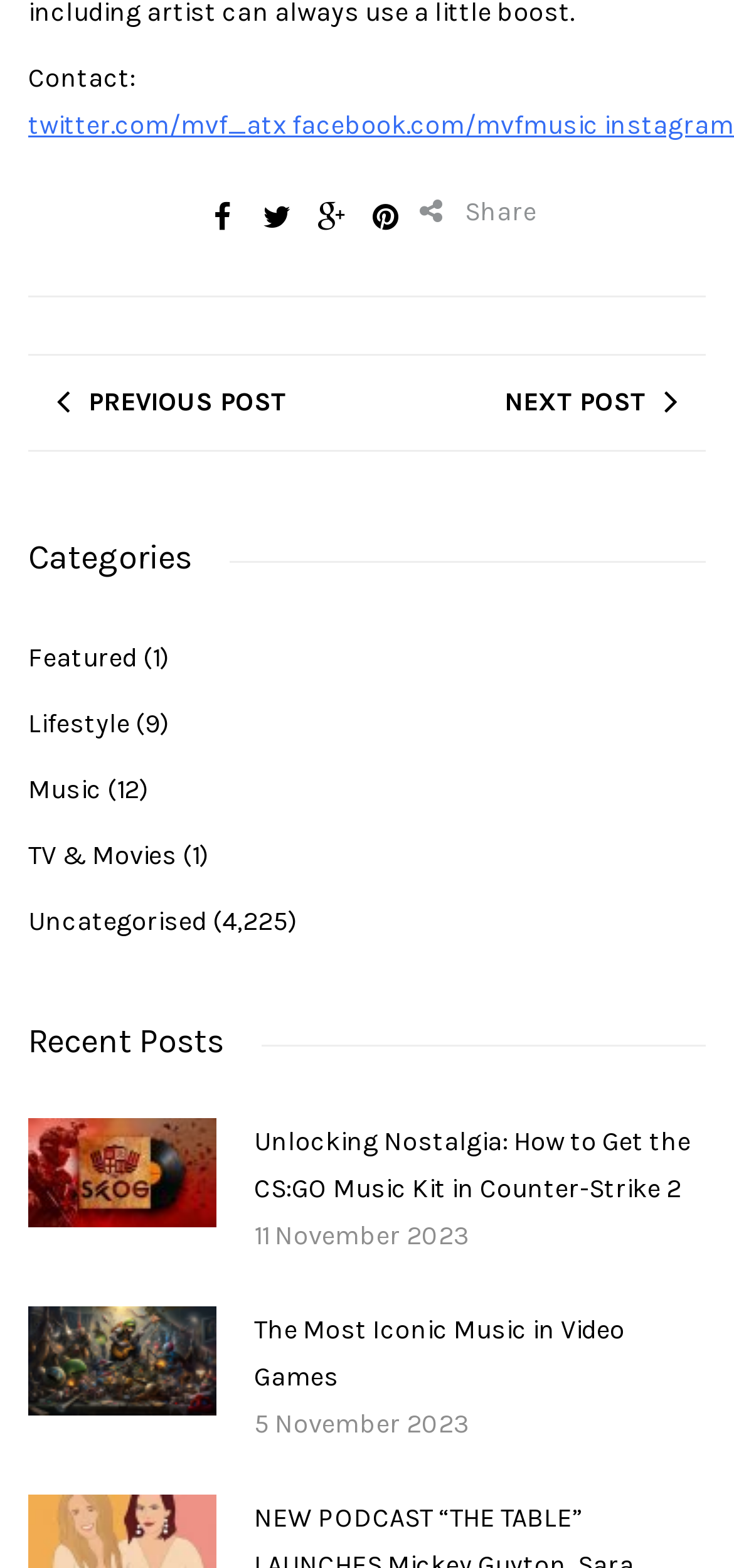Please give a short response to the question using one word or a phrase:
How many categories are listed on the webpage?

5